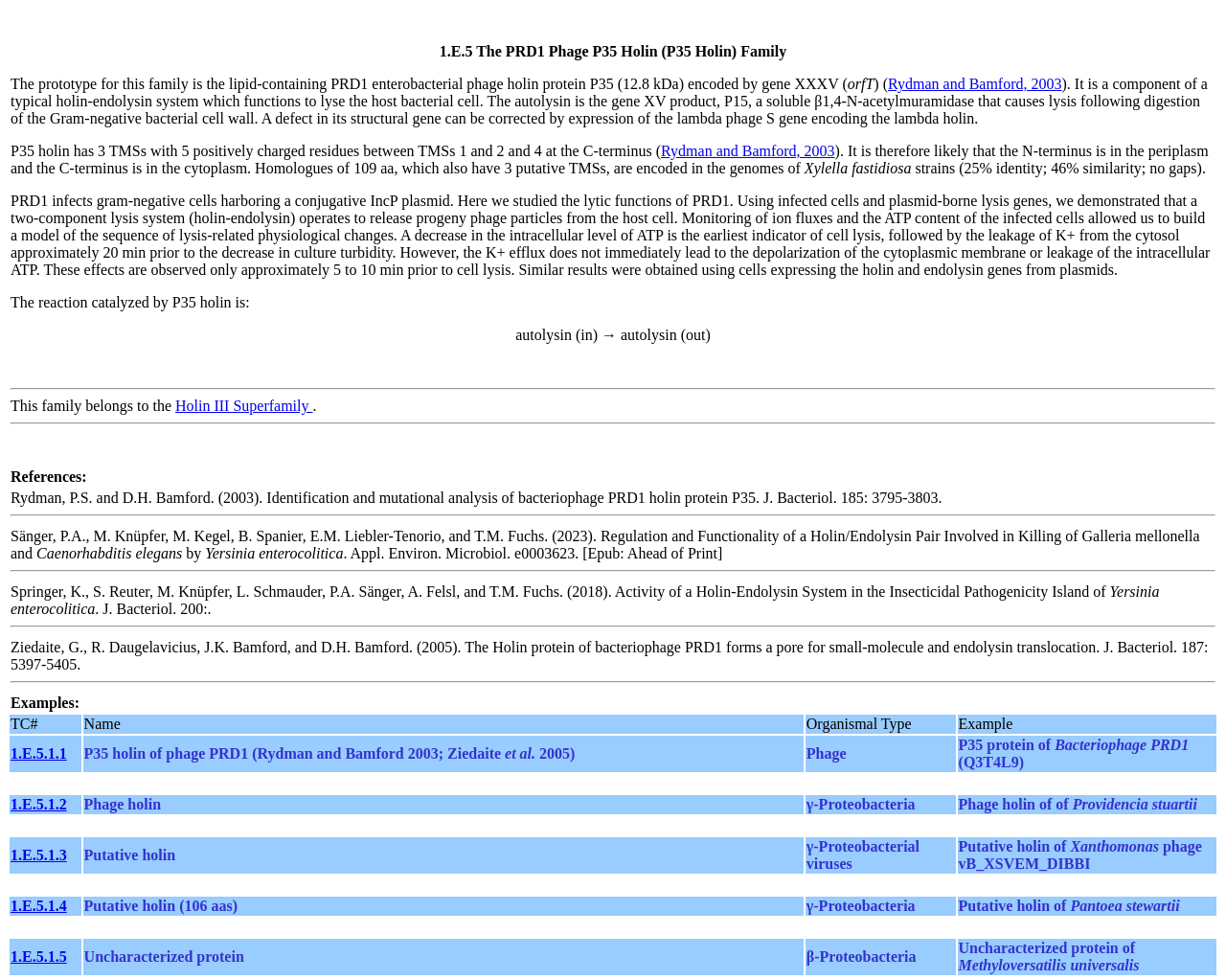Determine the bounding box coordinates for the area that should be clicked to carry out the following instruction: "Read the reference 'Rydman, P.S. and D.H. Bamford. (2003). Identification and mutational analysis of bacteriophage PRD1 holin protein P35. J. Bacteriol. 185: 3795-3803.'".

[0.008, 0.499, 0.992, 0.536]